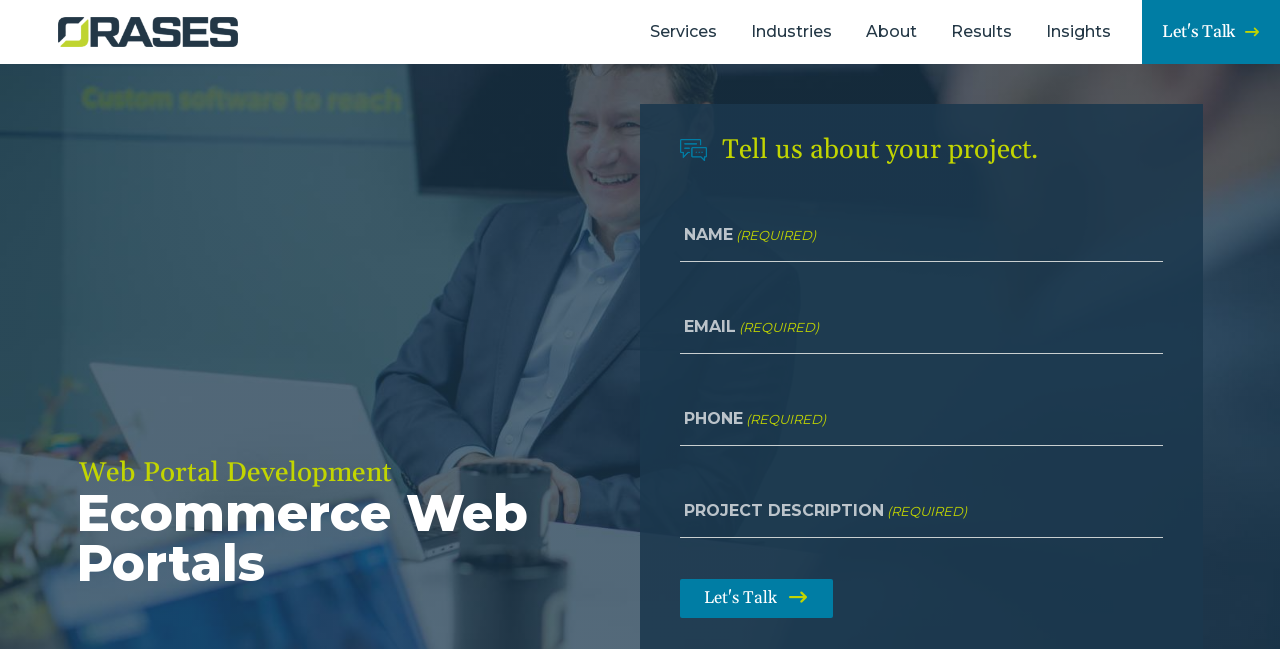Identify the bounding box coordinates necessary to click and complete the given instruction: "Explore 'Automotive' industry solutions".

[0.55, 0.143, 0.62, 0.166]